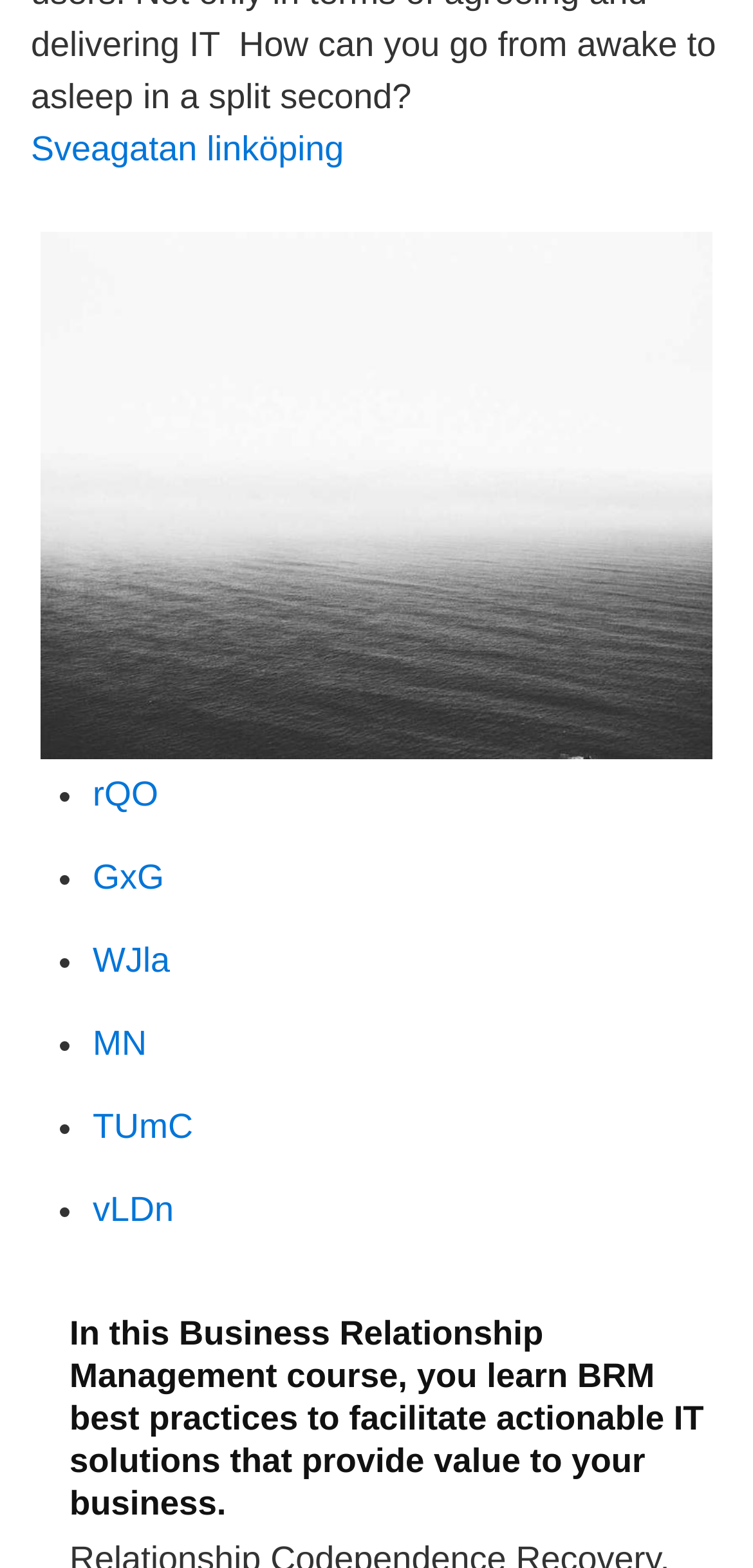Provide the bounding box coordinates in the format (top-left x, top-left y, bottom-right x, bottom-right y). All values are floating point numbers between 0 and 1. Determine the bounding box coordinate of the UI element described as: Sveagatan linköping

[0.041, 0.082, 0.457, 0.107]